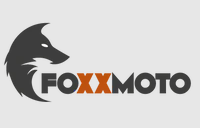What does the wolf's head symbolize?
Please provide a comprehensive and detailed answer to the question.

The stylized wolf's head in the logo symbolizes agility and strength, reflecting the brand's connection to the motorcycle community and emphasizing its commitment to quality and style in motorcycle gear.